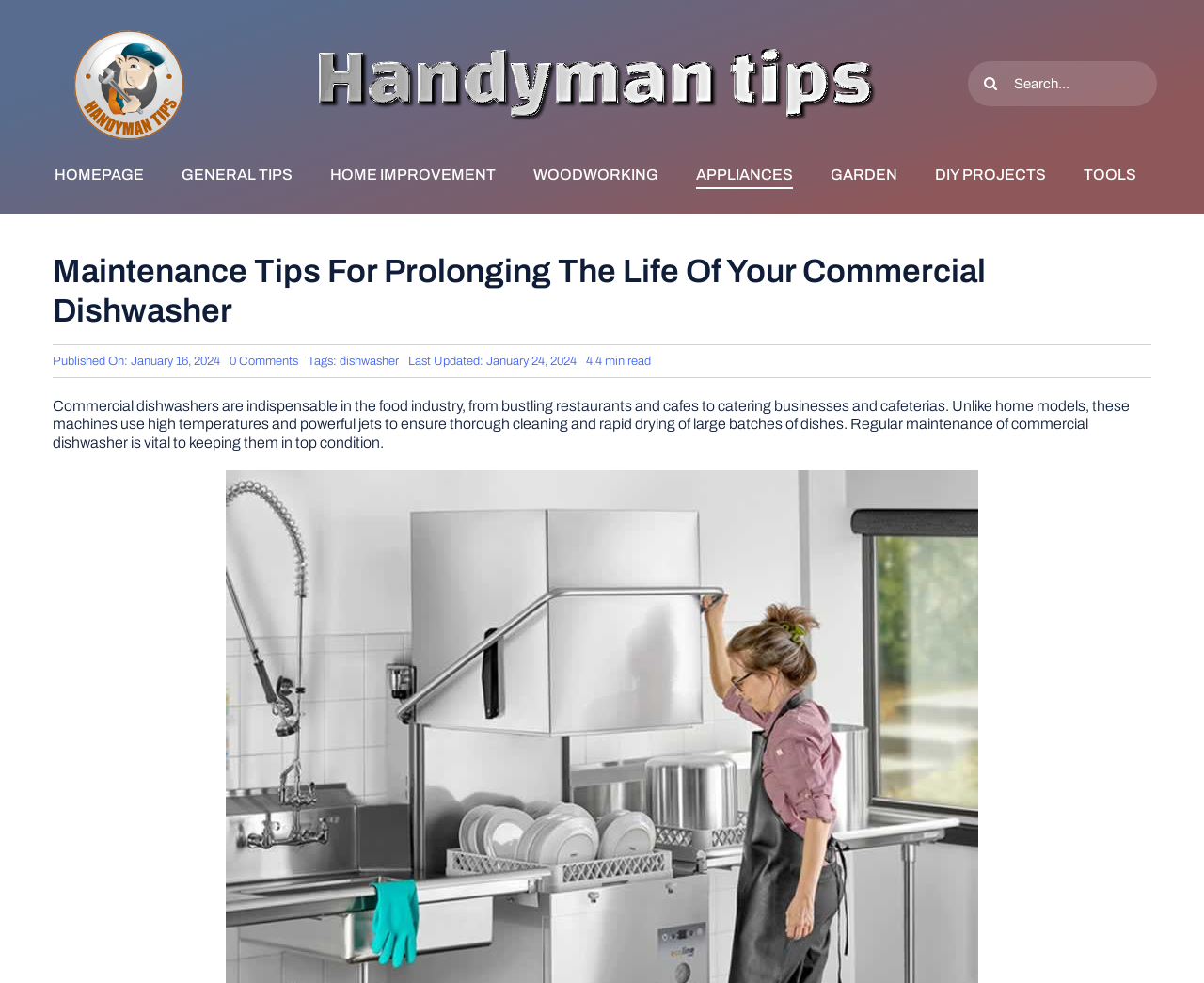Identify the coordinates of the bounding box for the element that must be clicked to accomplish the instruction: "View appliances".

[0.578, 0.165, 0.659, 0.193]